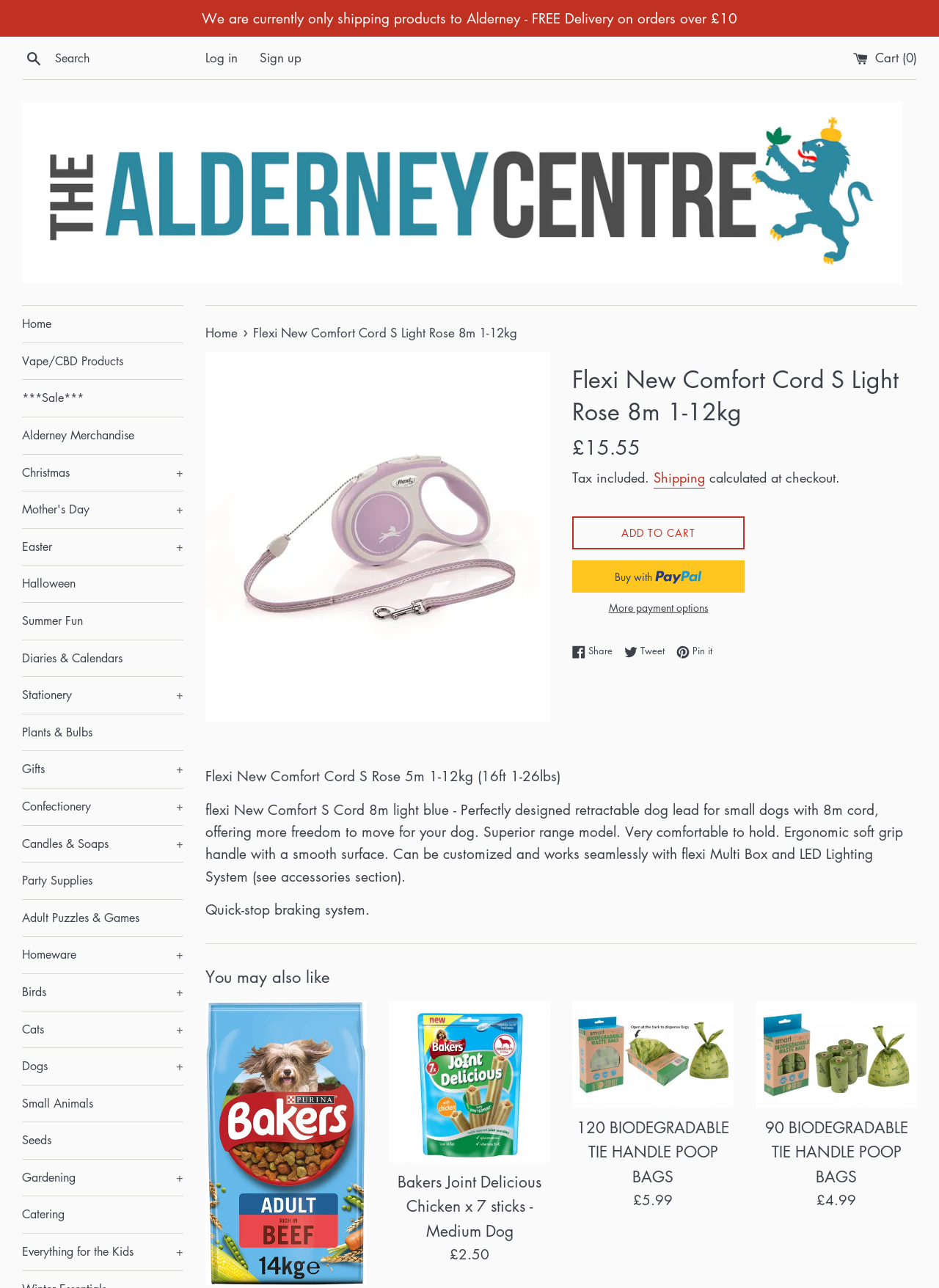Pinpoint the bounding box coordinates of the area that must be clicked to complete this instruction: "View cart contents".

[0.909, 0.038, 0.977, 0.051]